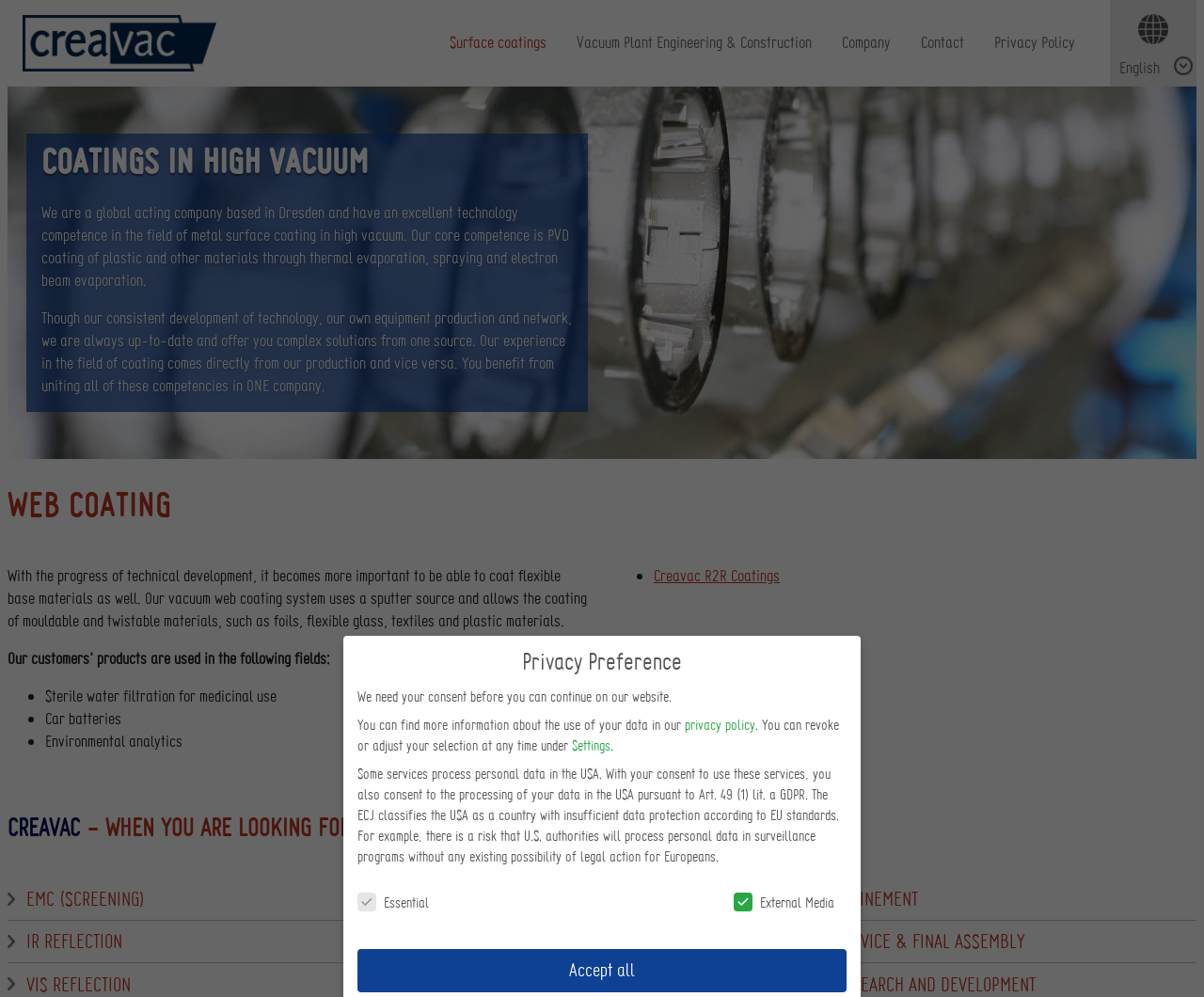Locate the bounding box coordinates of the element that should be clicked to fulfill the instruction: "Click English".

[0.922, 0.055, 0.994, 0.081]